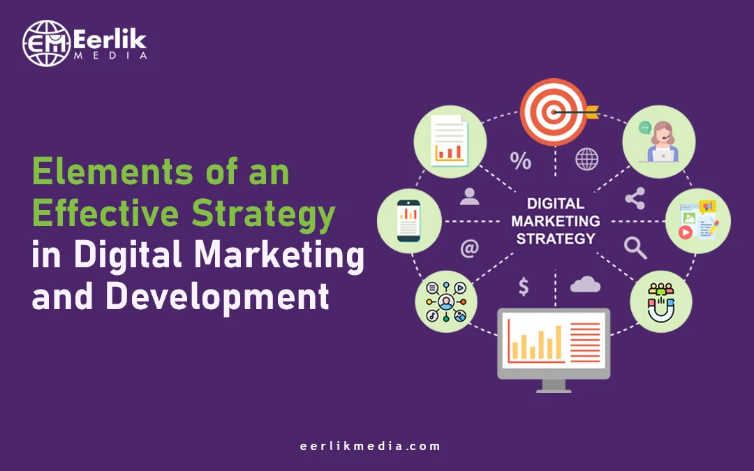What is the shape of the central diagram?
Kindly give a detailed and elaborate answer to the question.

The caption describes the central diagram as circular, featuring various icons that represent different facets of digital marketing strategies.